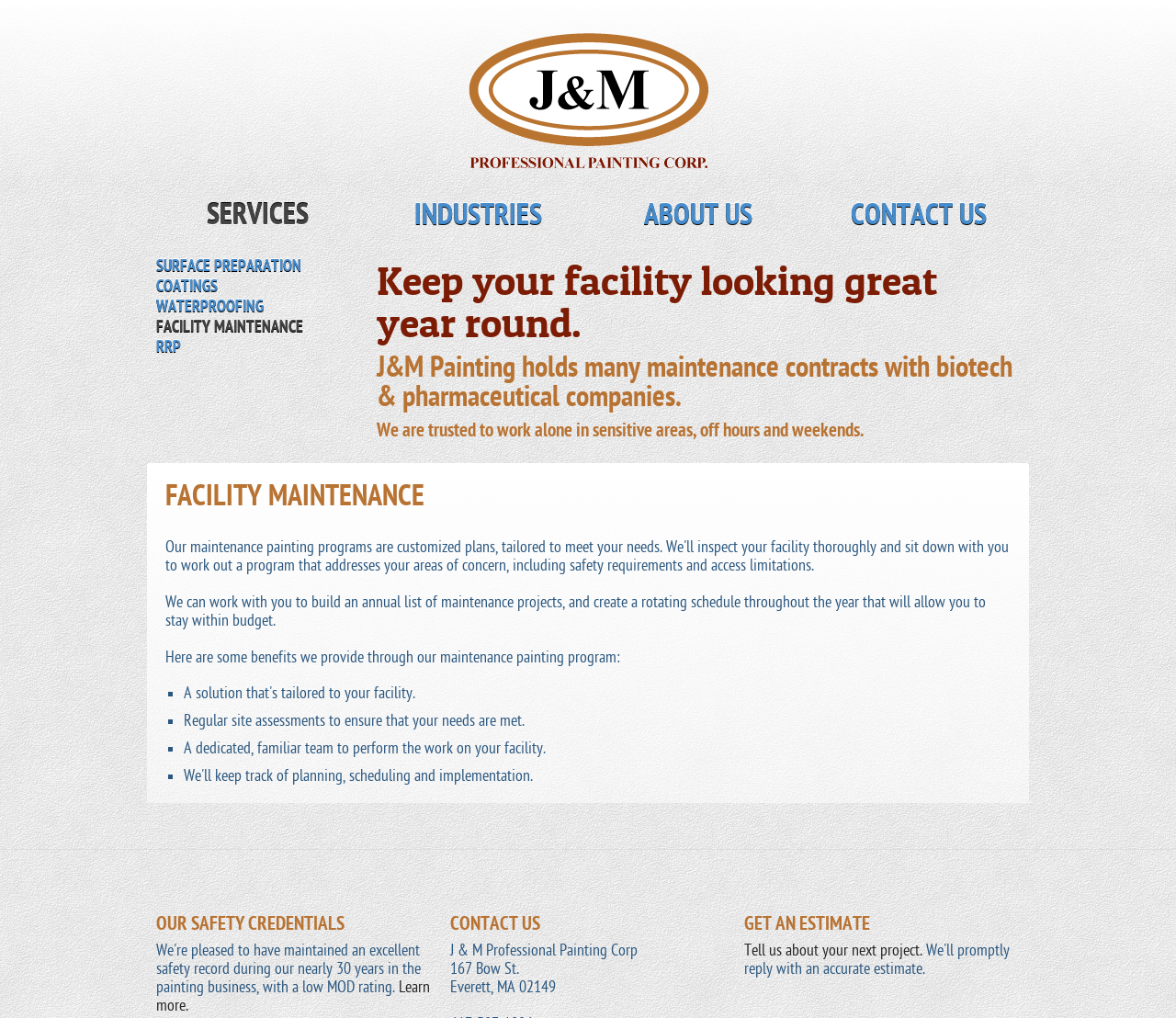Answer succinctly with a single word or phrase:
How can I get an estimate for my next project?

Tell us about your next project